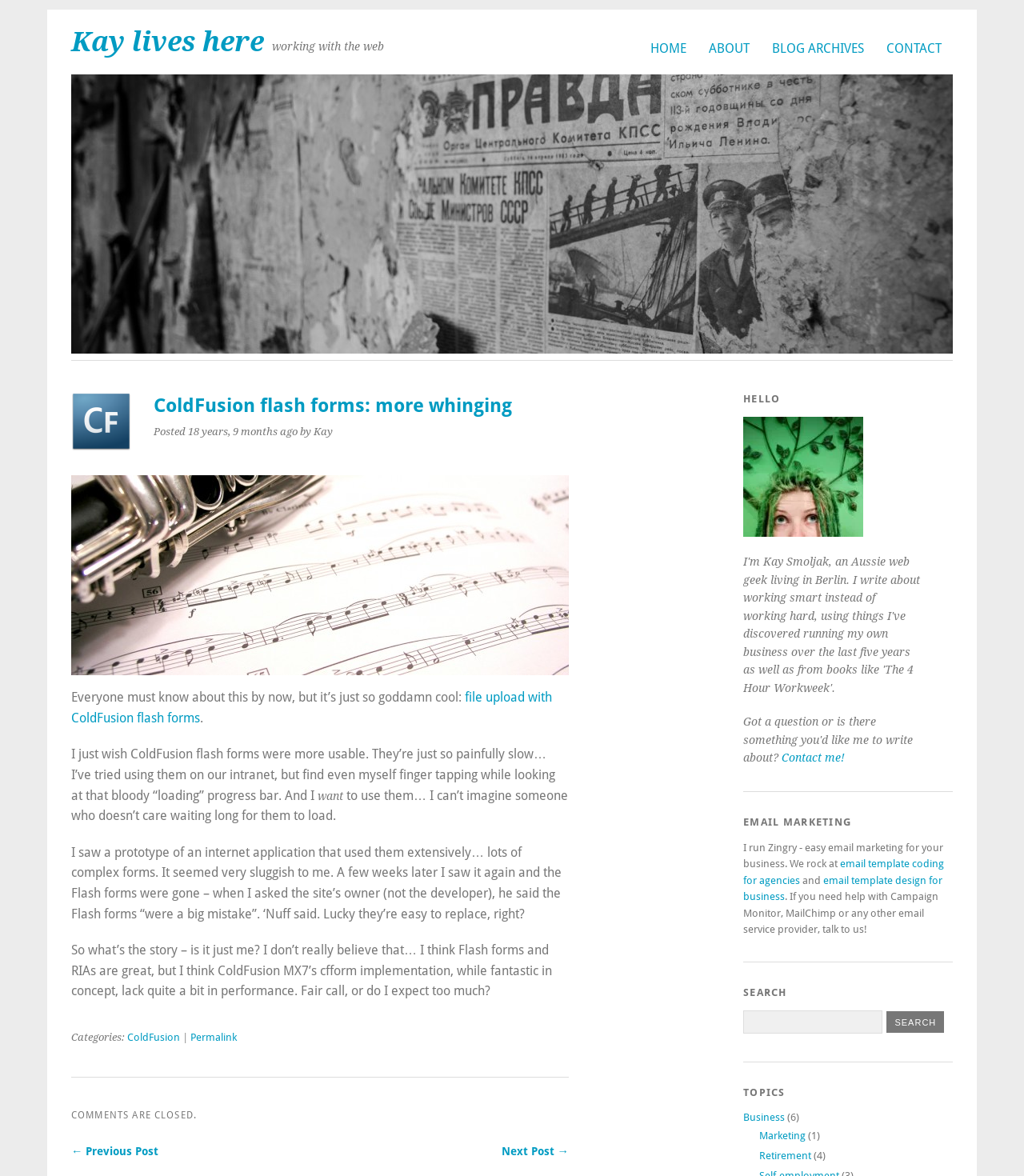What is the name of the business mentioned in the sidebar? Using the information from the screenshot, answer with a single word or phrase.

Zingry